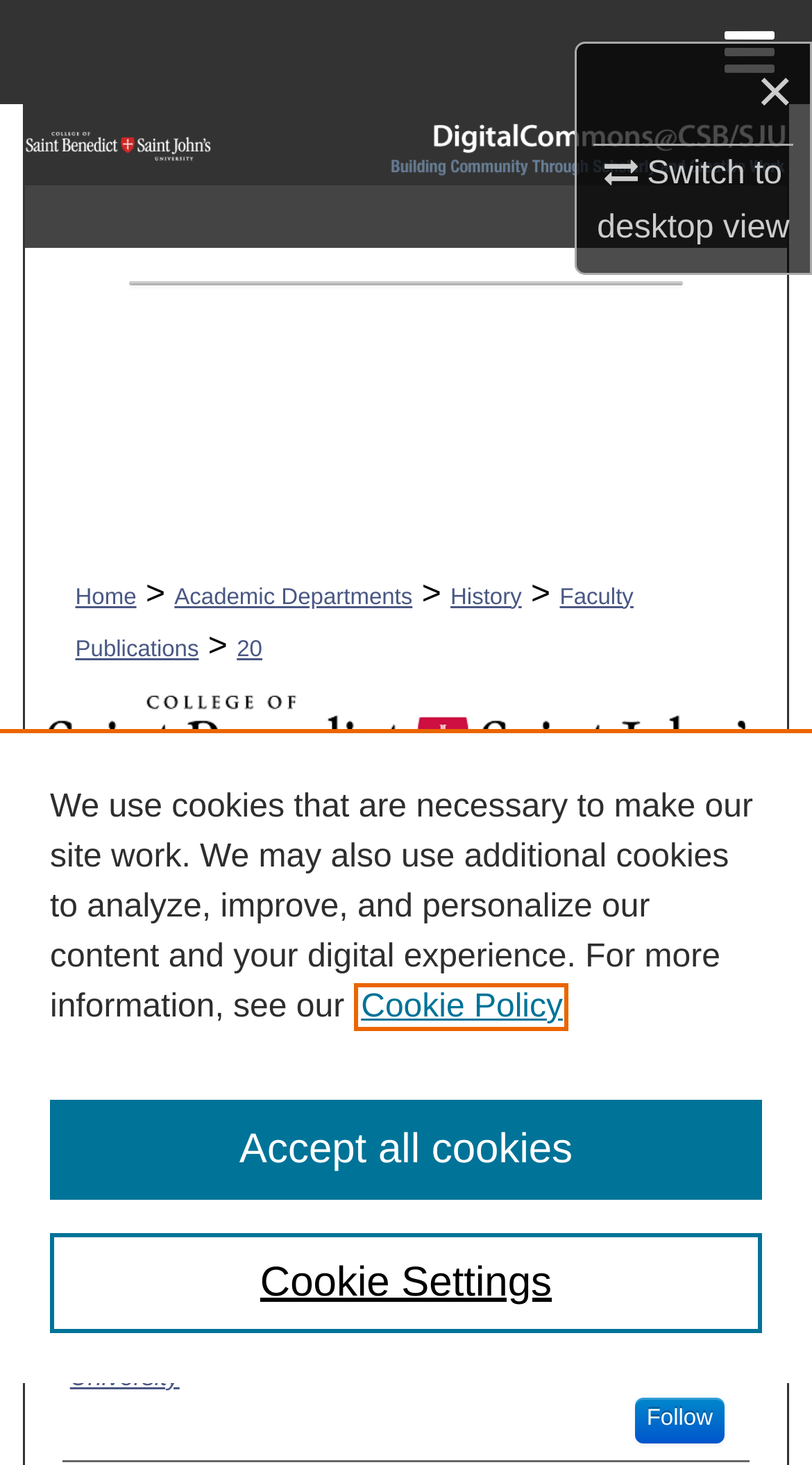Respond with a single word or short phrase to the following question: 
What is the type of the image above the breadcrumb navigation?

History